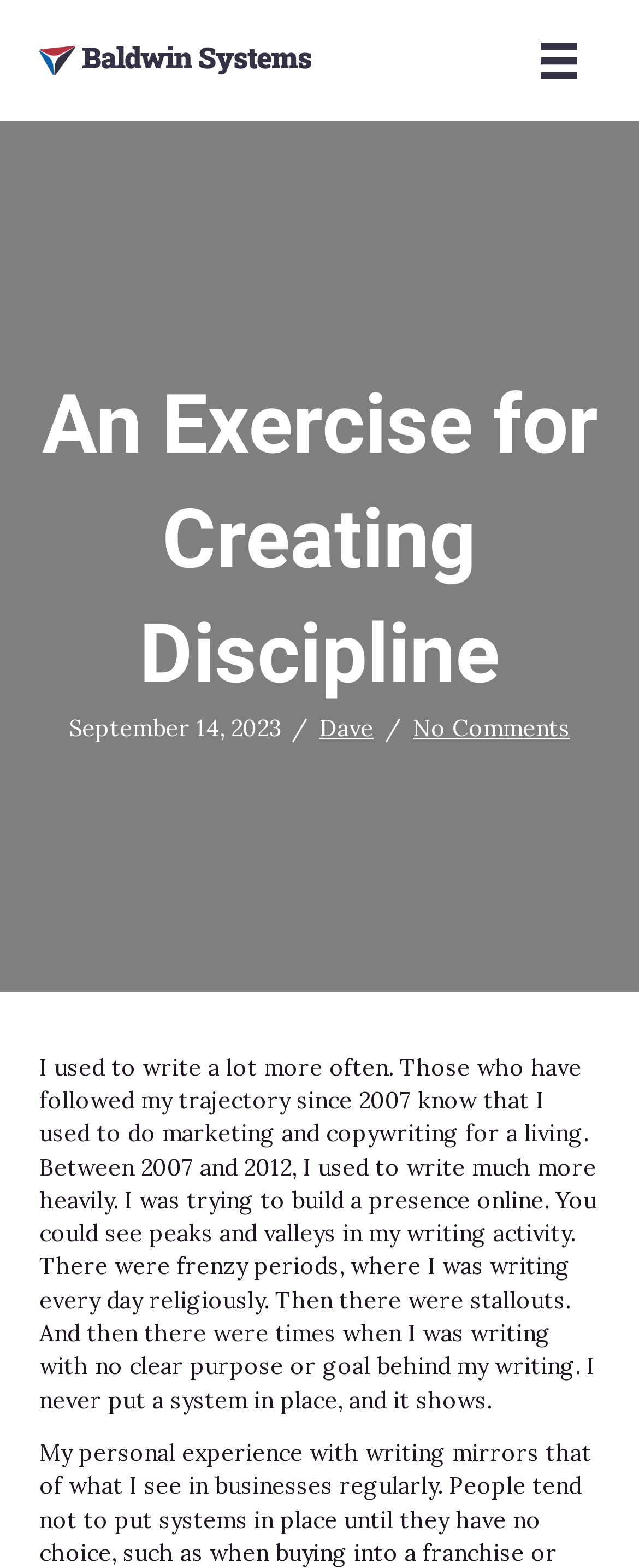What is the date of the article?
Provide a comprehensive and detailed answer to the question.

I found the date of the article by looking at the static text element that contains the date, which is 'September 14, 2023'. This element is located below the main heading and above the article content.